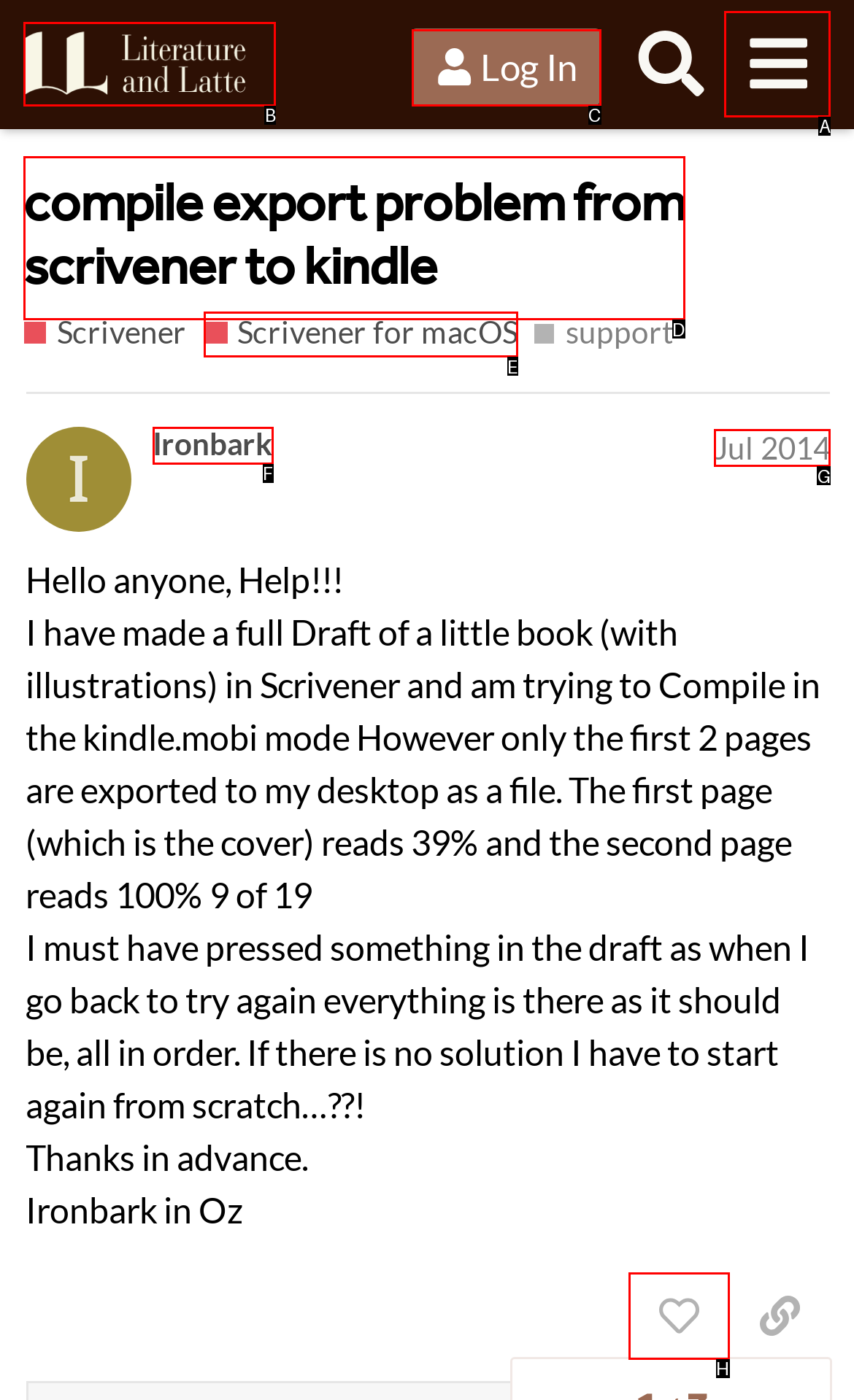From the options shown in the screenshot, tell me which lettered element I need to click to complete the task: Check 'Uncategorized'.

None